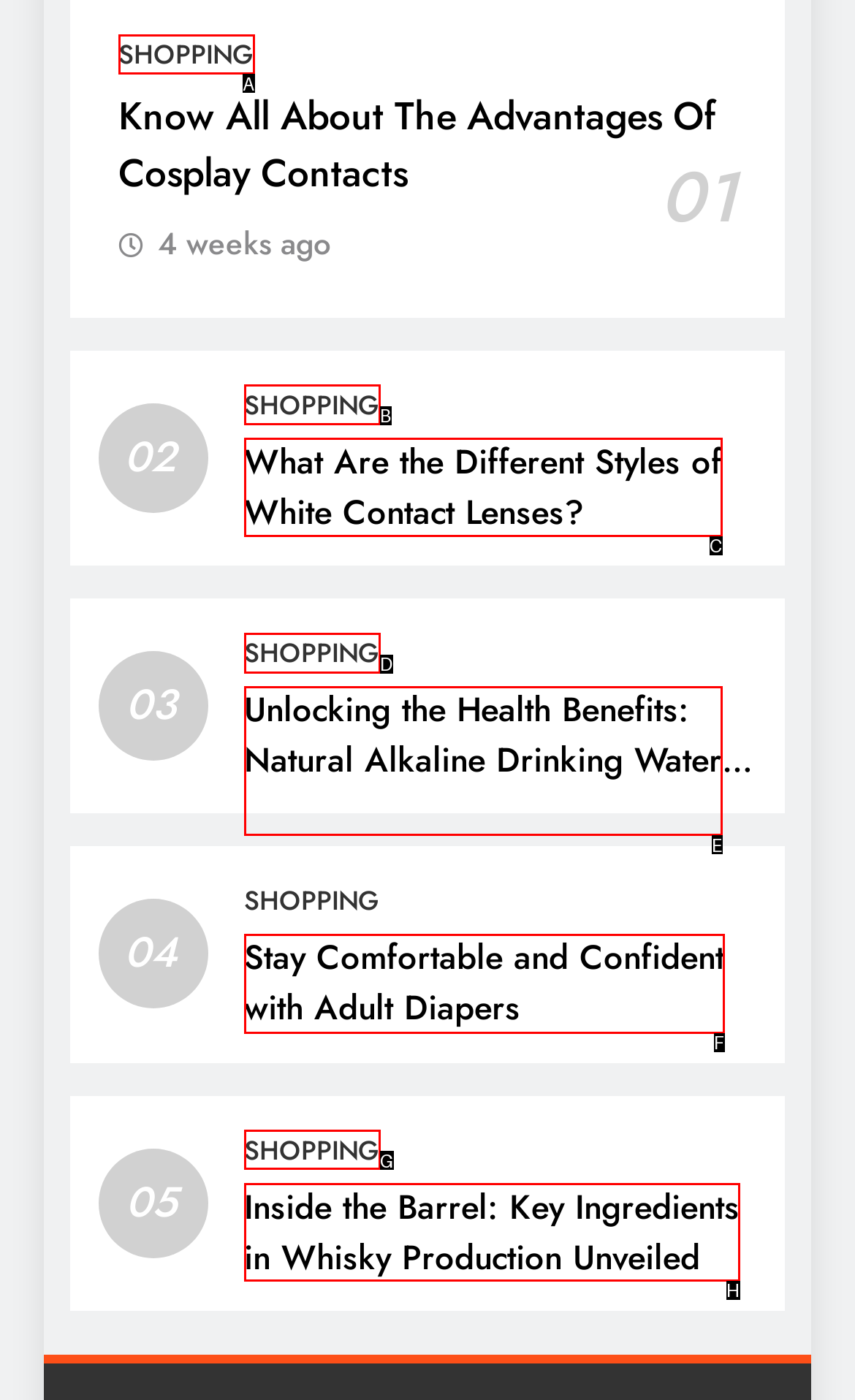Identify the HTML element you need to click to achieve the task: Explore 'Inside the Barrel: Key Ingredients in Whisky Production Unveiled'. Respond with the corresponding letter of the option.

H